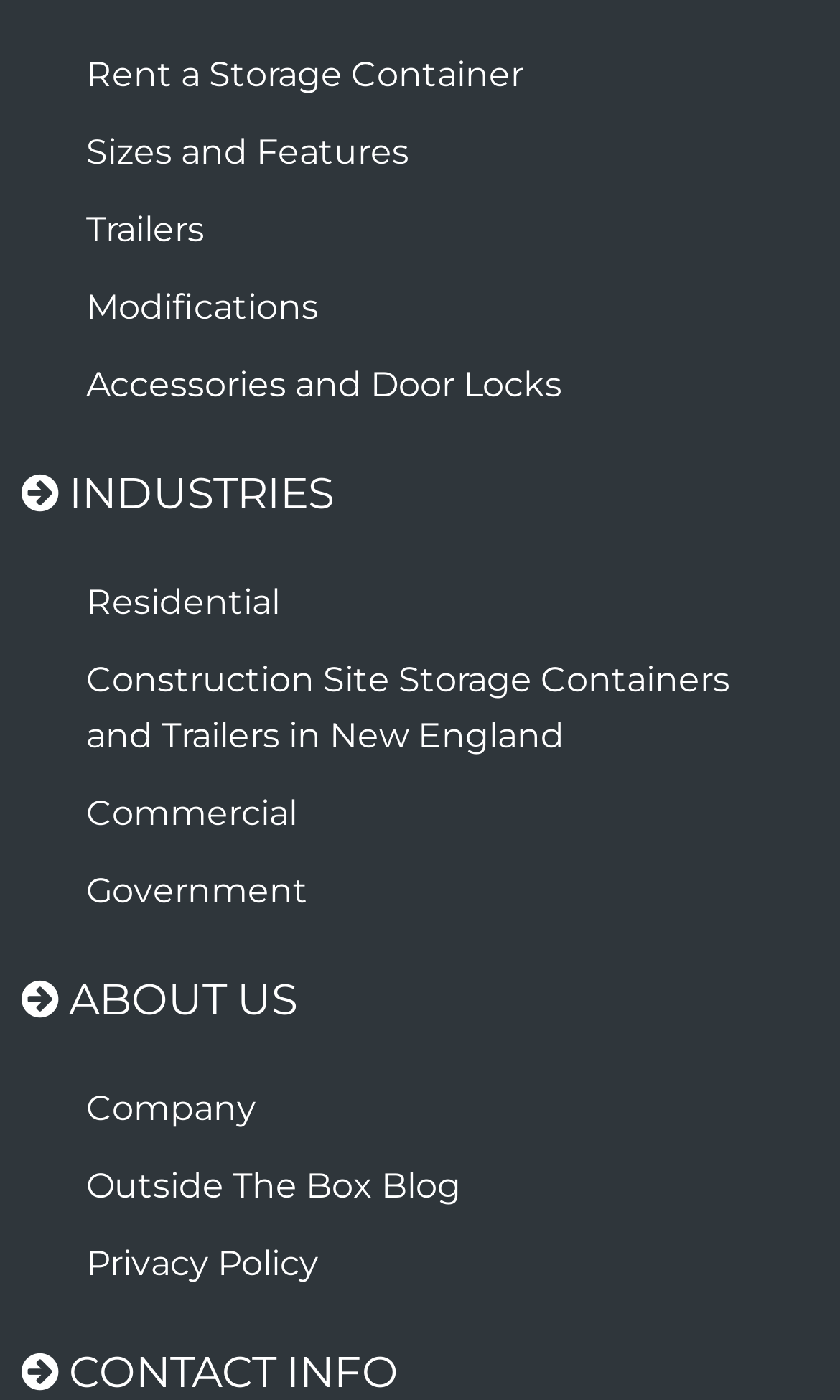Answer the question below in one word or phrase:
What is the first link on the webpage?

Rent a Storage Container